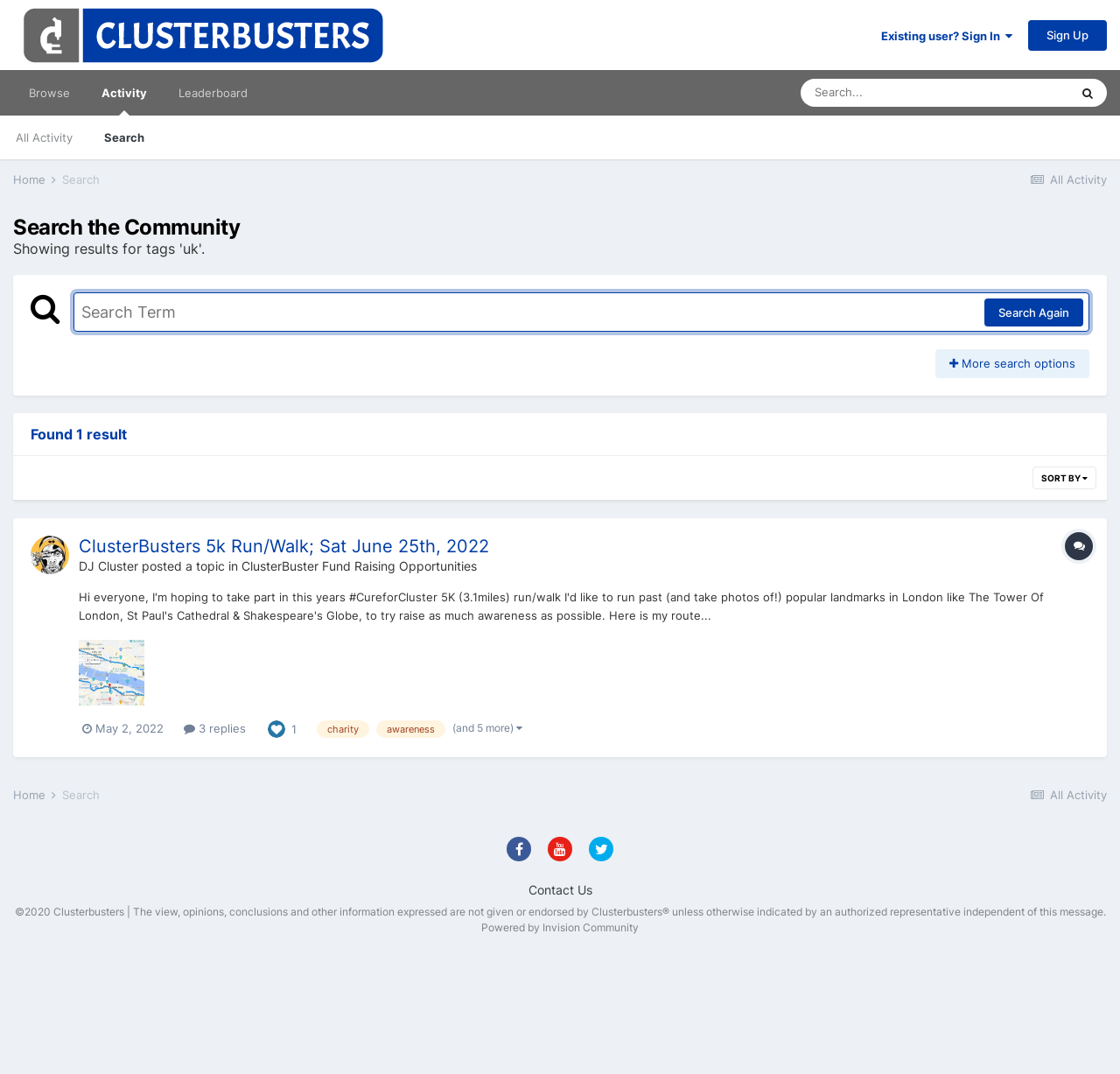How many results are found?
Craft a detailed and extensive response to the question.

The number of results found can be seen in the text 'Found 1 result' located below the search bar.